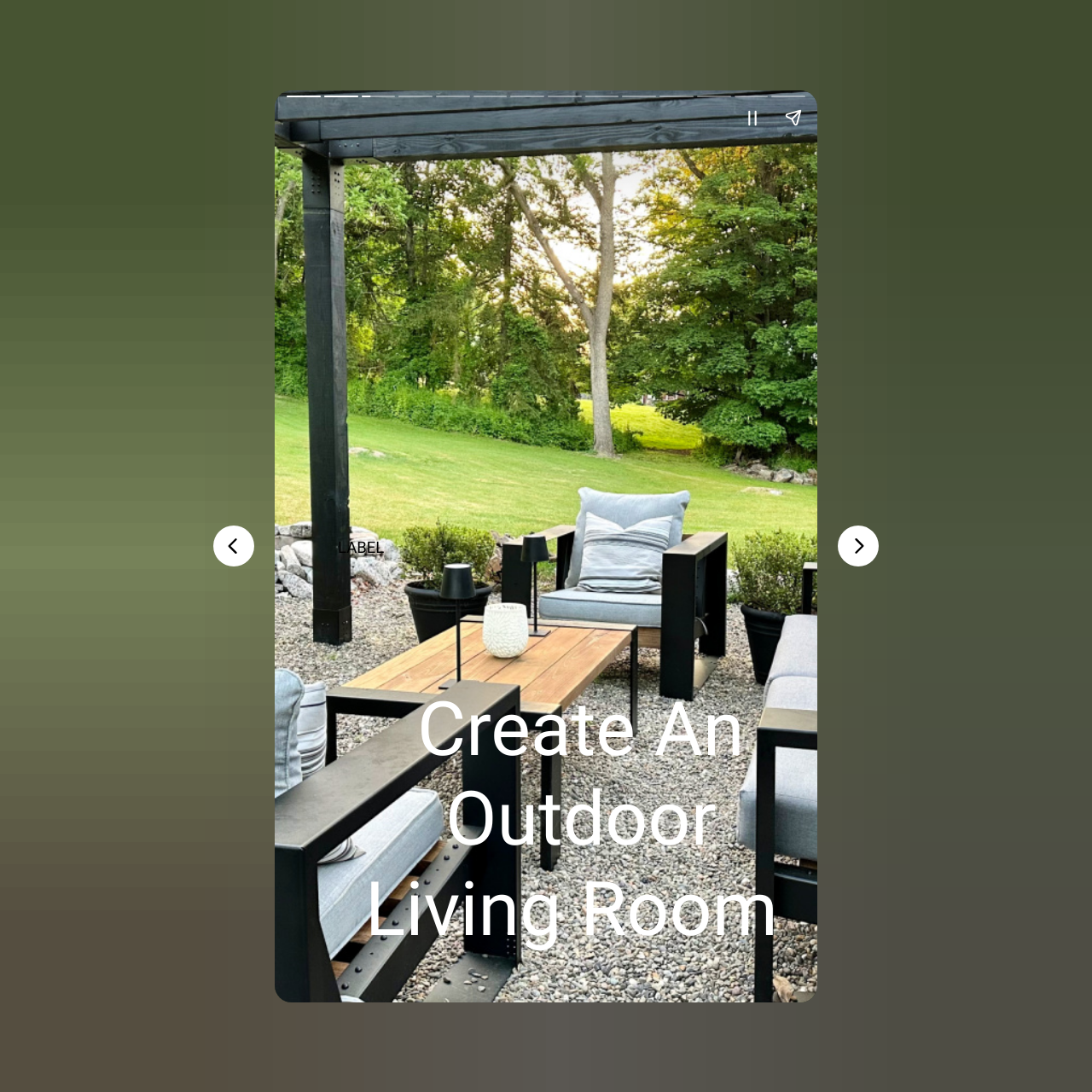Extract the primary headline from the webpage and present its text.

15 OF THE MOST CREATIVE BACKYARD DECORATING IDEAS